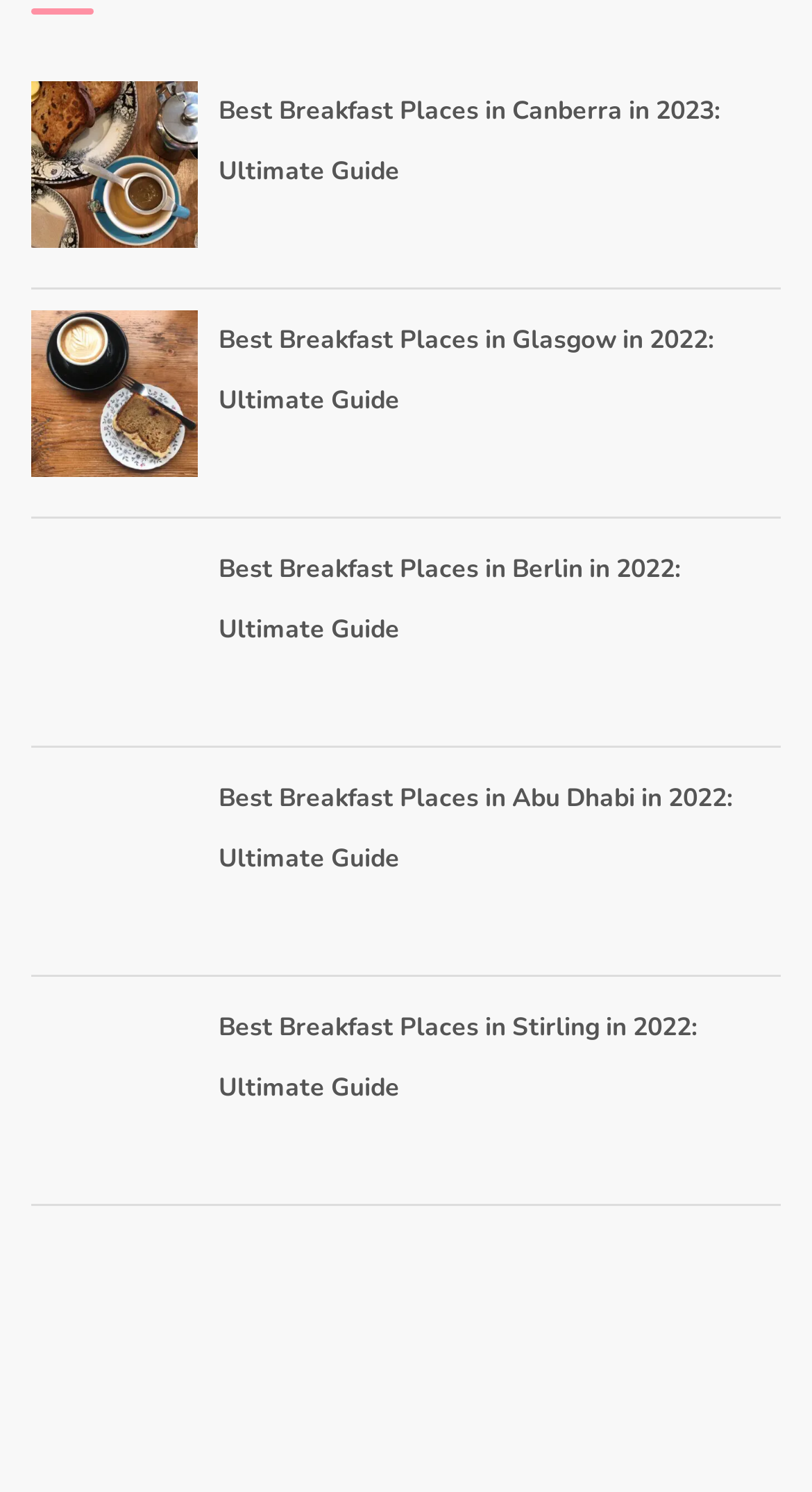How many breakfast guides are listed?
Based on the image, give a one-word or short phrase answer.

6